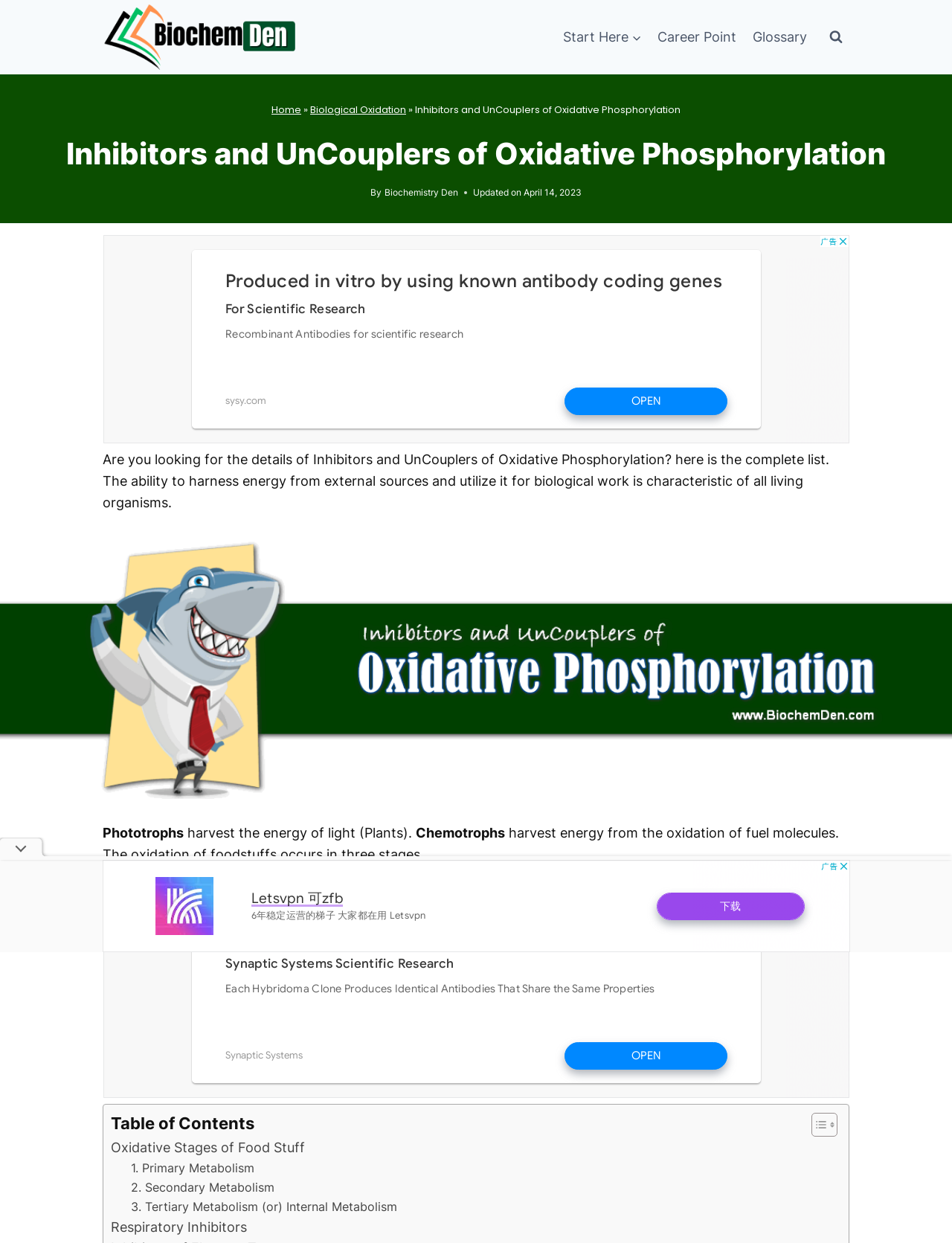What is the name of the website?
Based on the visual details in the image, please answer the question thoroughly.

The name of the website can be found in the top-left corner of the webpage, where it says 'Biochemistry Den' in the navigation section.